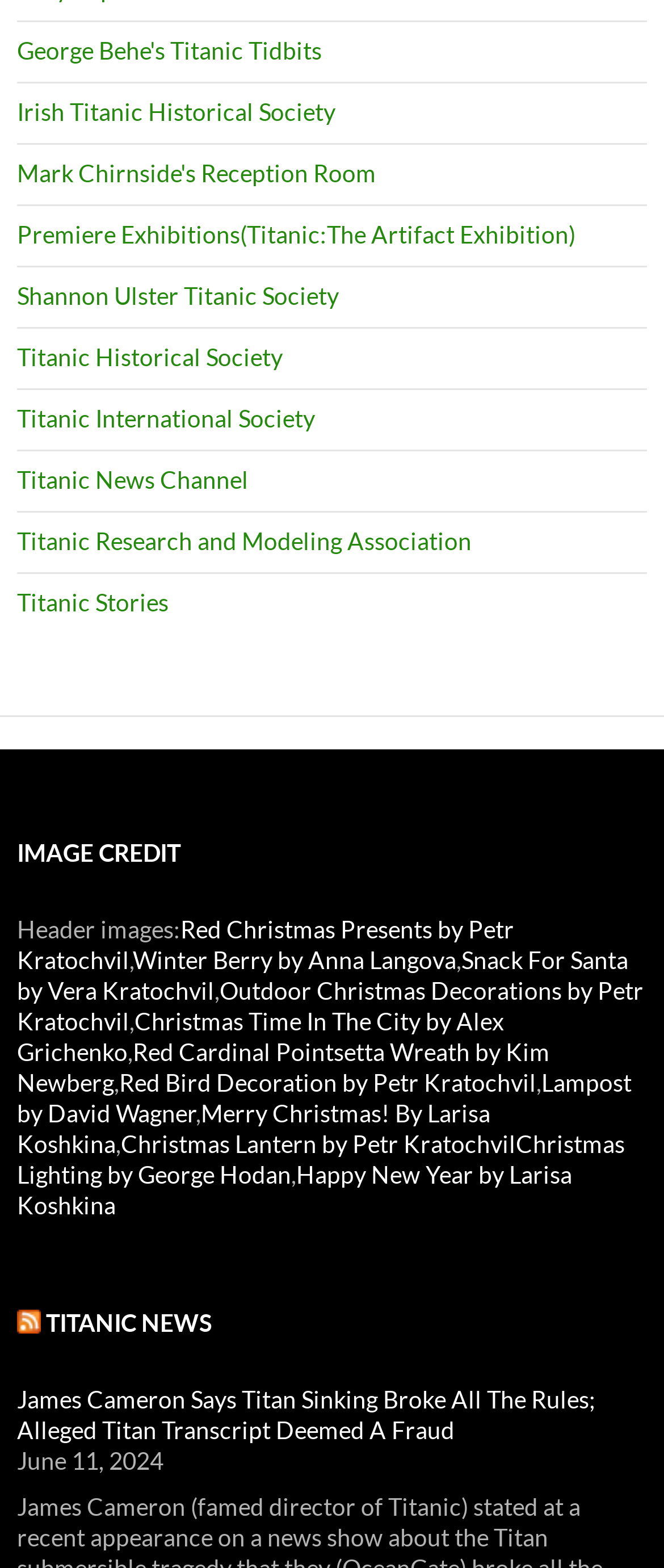Extract the bounding box coordinates for the UI element described by the text: "Titanic Stories". The coordinates should be in the form of [left, top, right, bottom] with values between 0 and 1.

[0.026, 0.375, 0.254, 0.393]